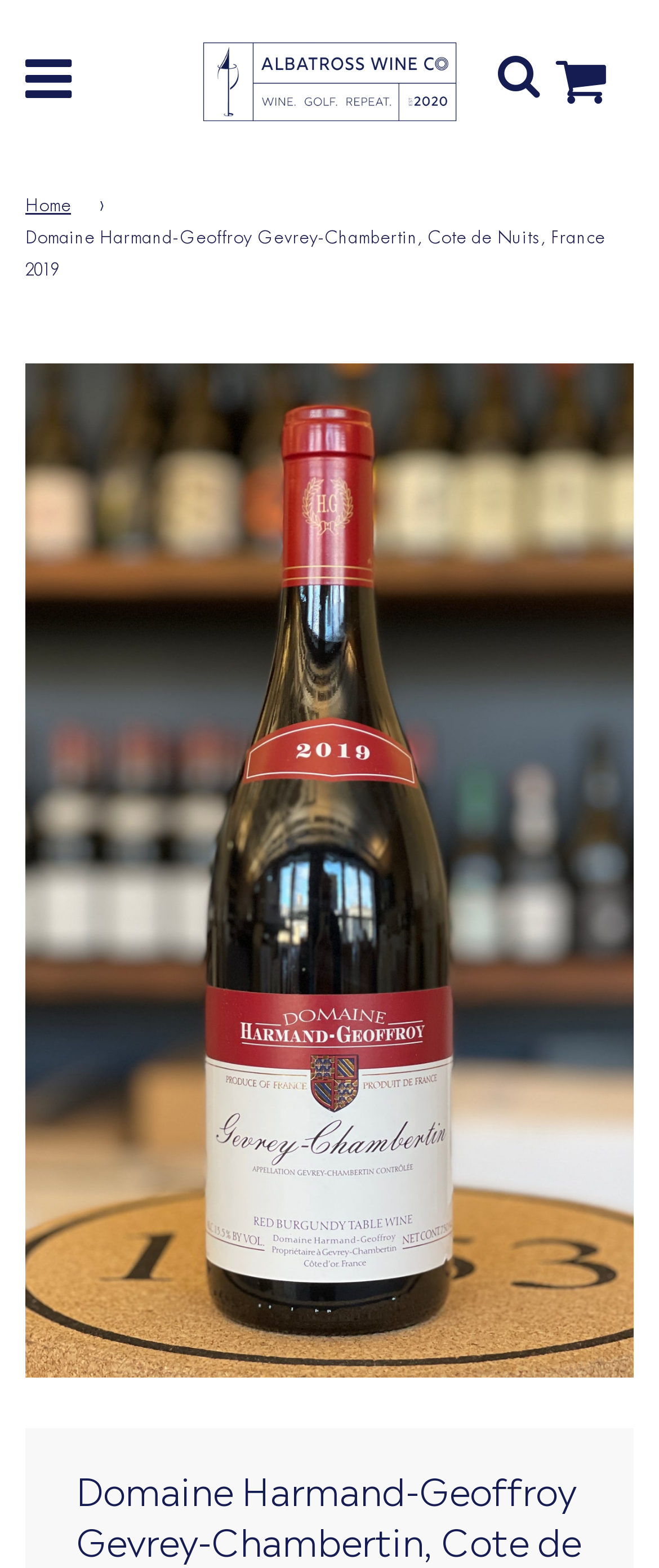Please determine the bounding box coordinates for the element with the description: "Search".

[0.731, 0.029, 0.844, 0.076]